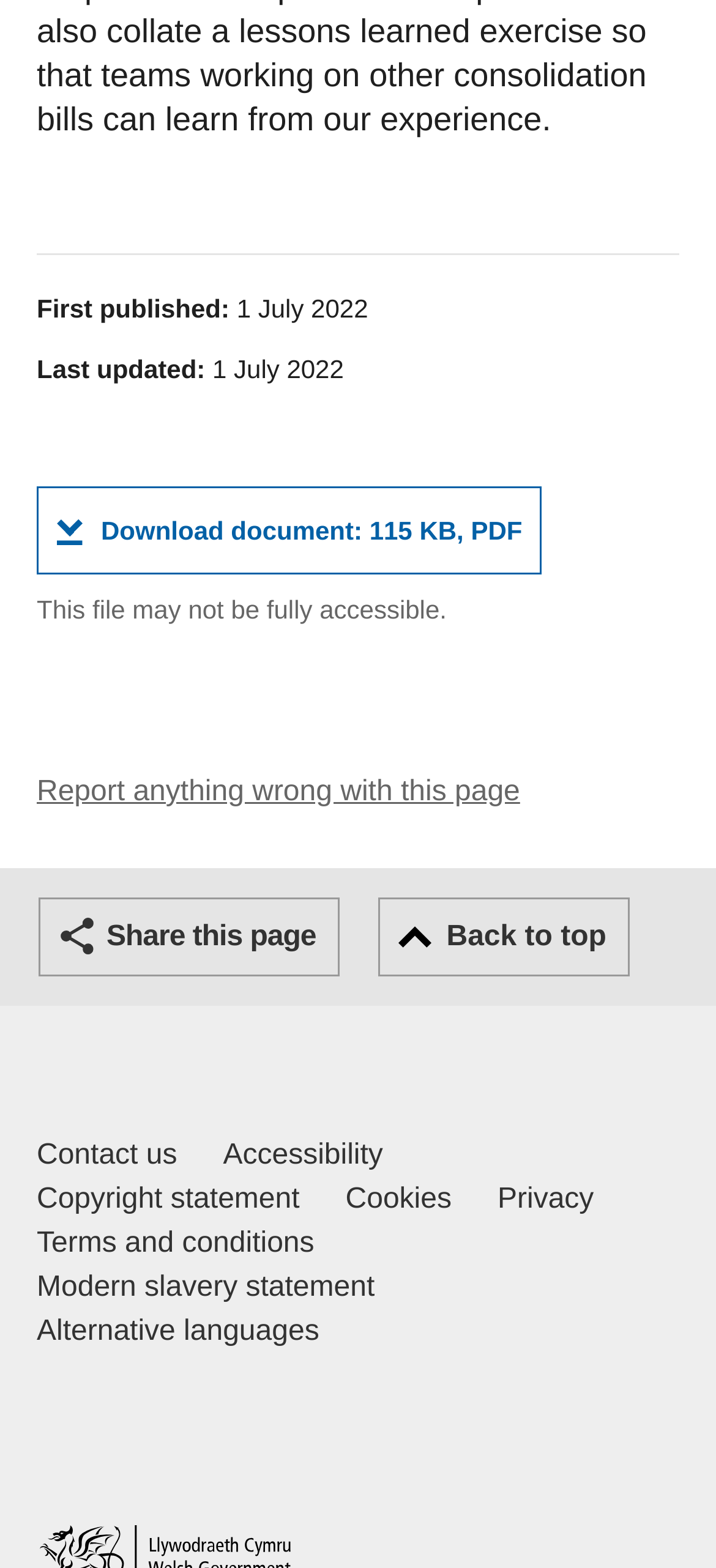Locate the bounding box coordinates of the element that should be clicked to execute the following instruction: "Report anything wrong with this page".

[0.051, 0.495, 0.726, 0.515]